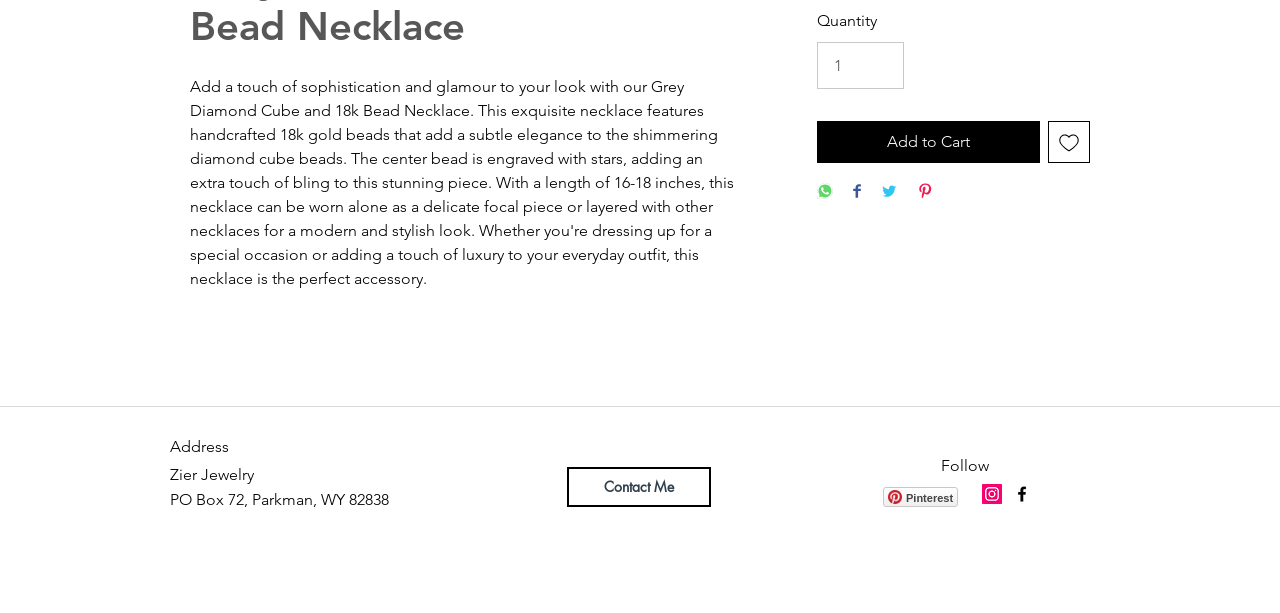Please analyze the image and give a detailed answer to the question:
How many share buttons are available?

There are four button elements with labels 'Share on WhatsApp', 'Share on Facebook', 'Share on Twitter', and 'Pin on Pinterest', indicating that there are four share buttons available.